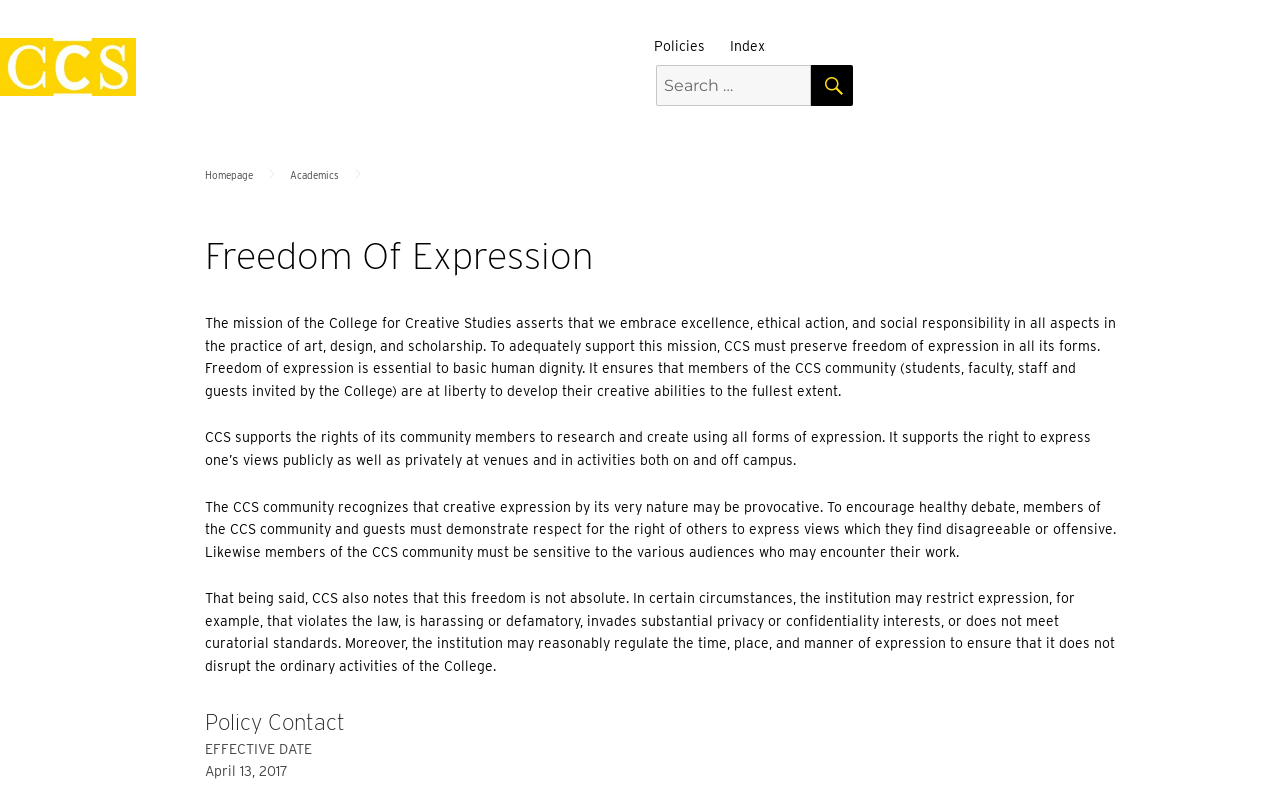Please specify the bounding box coordinates of the clickable region to carry out the following instruction: "Read the article 'Little Dog Refuses to Descend From His High Horse'". The coordinates should be four float numbers between 0 and 1, in the format [left, top, right, bottom].

None